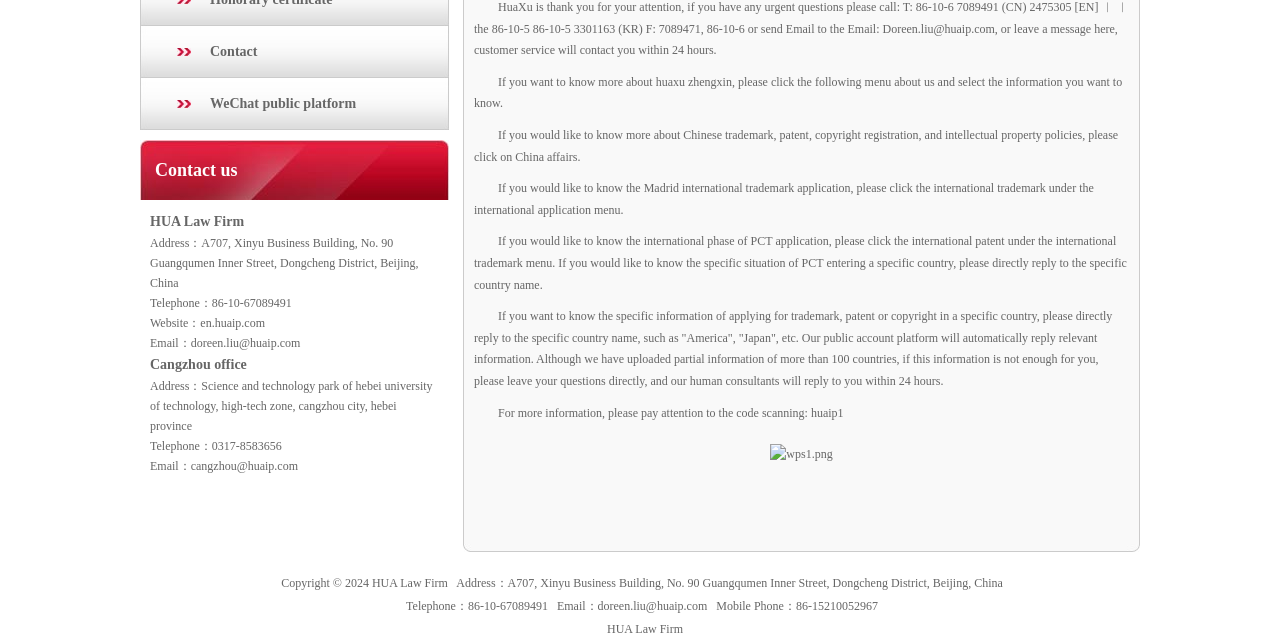Find the coordinates for the bounding box of the element with this description: "Health".

None